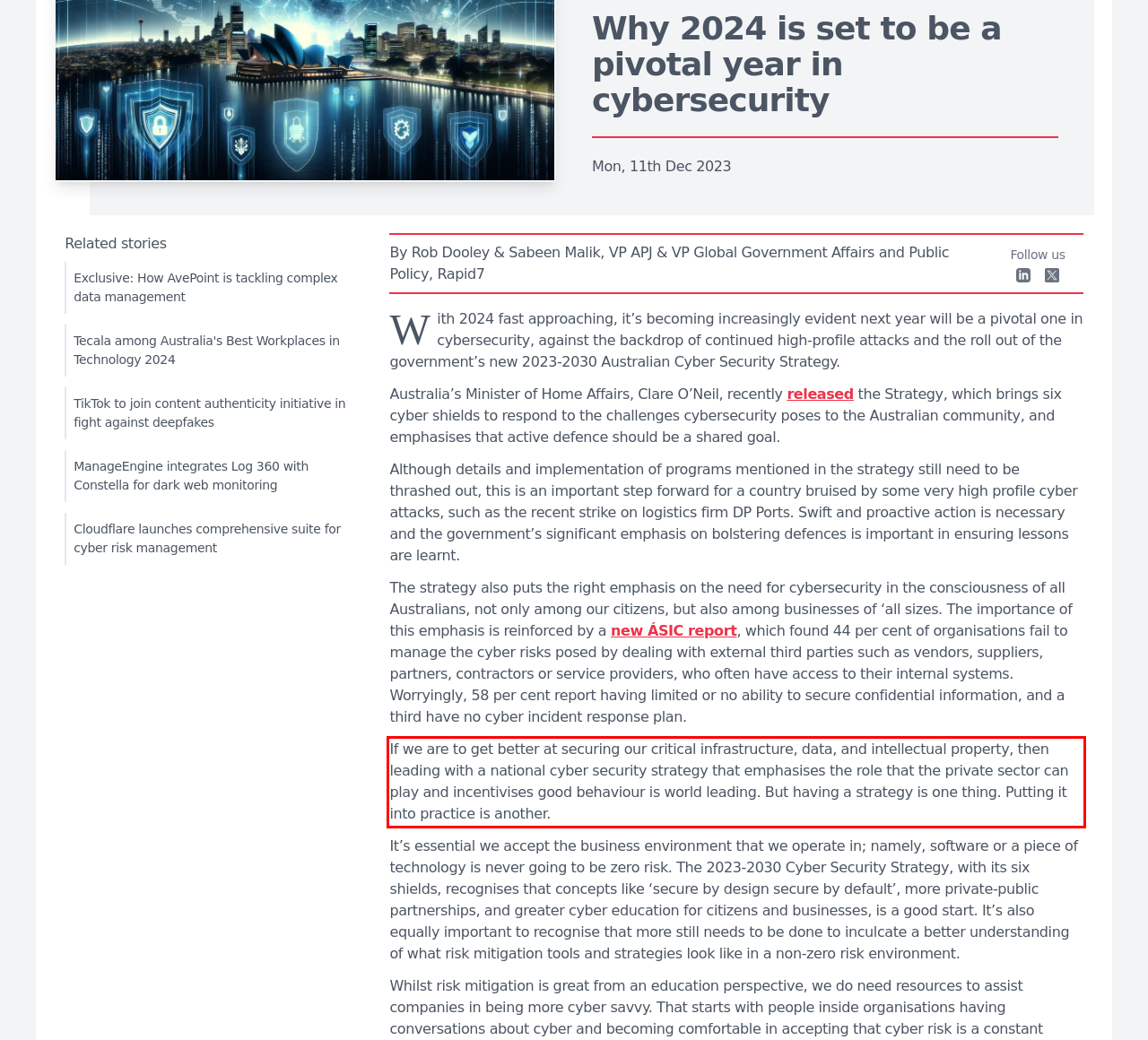You have a webpage screenshot with a red rectangle surrounding a UI element. Extract the text content from within this red bounding box.

If we are to get better at securing our critical infrastructure, data, and intellectual property, then leading with a national cyber security strategy that emphasises the role that the private sector can play and incentivises good behaviour is world leading. But having a strategy is one thing. Putting it into practice is another.